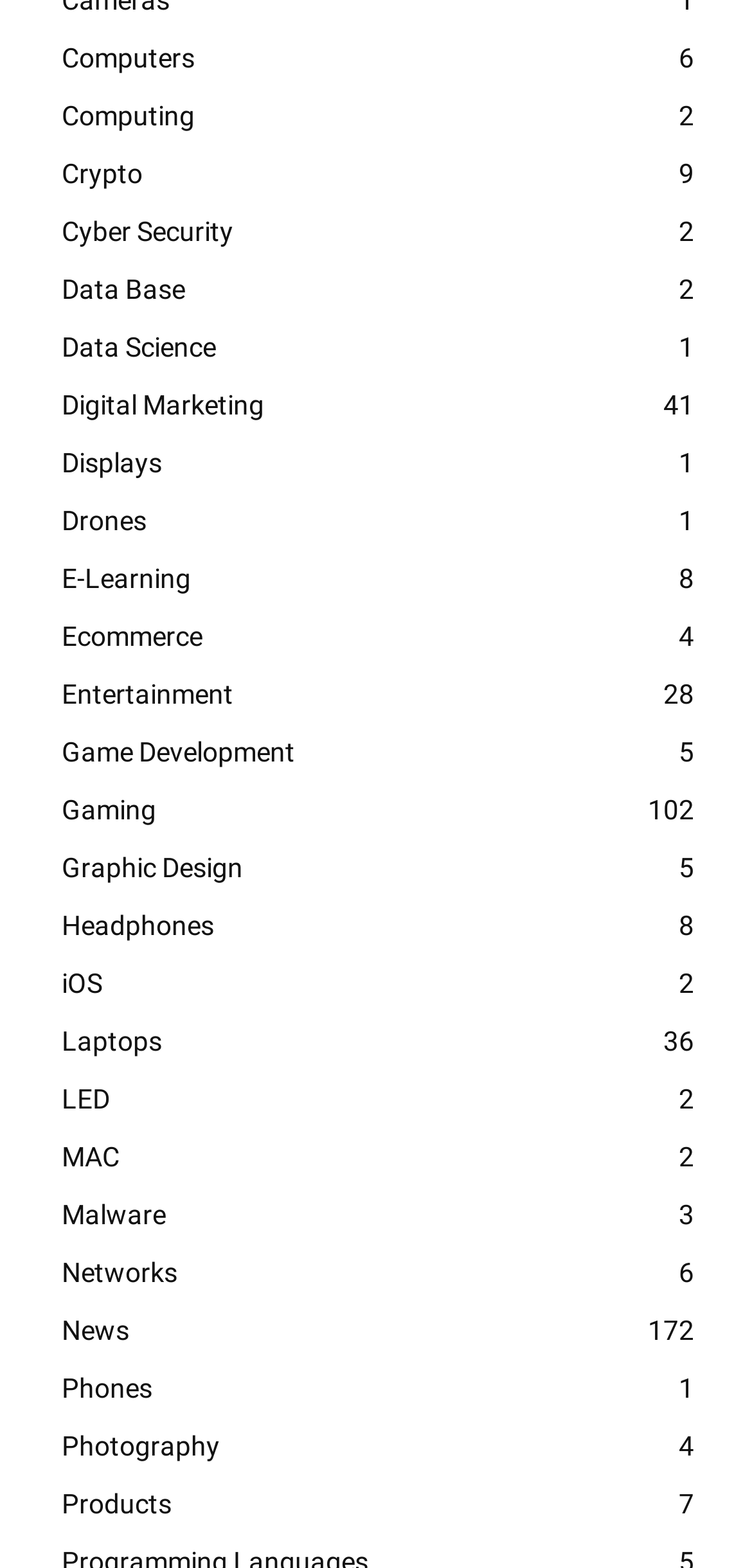Determine the bounding box coordinates of the clickable area required to perform the following instruction: "Click on Computers". The coordinates should be represented as four float numbers between 0 and 1: [left, top, right, bottom].

[0.051, 0.019, 0.949, 0.056]